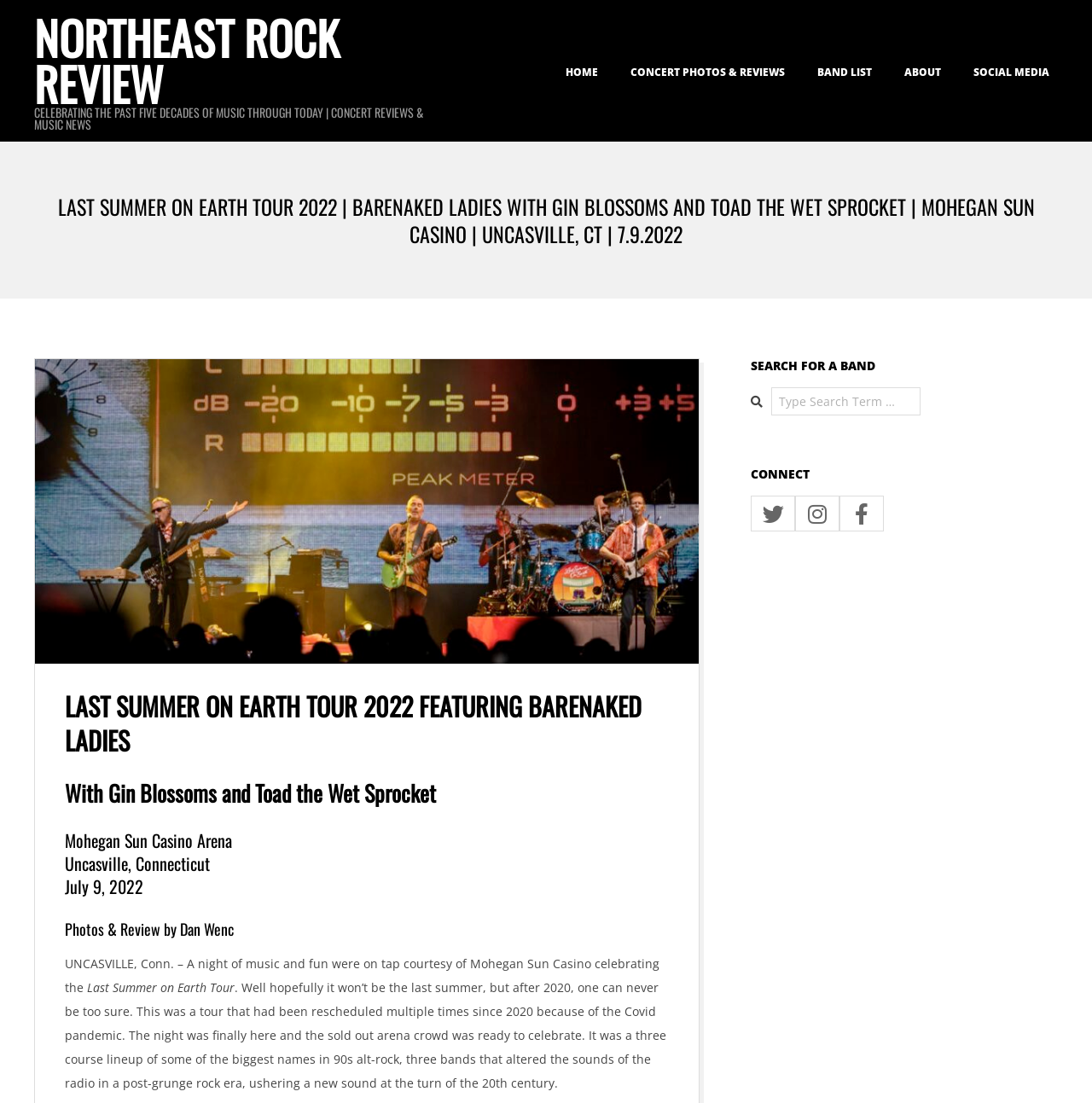Specify the bounding box coordinates of the element's area that should be clicked to execute the given instruction: "Click on NORTHEAST ROCK REVIEW". The coordinates should be four float numbers between 0 and 1, i.e., [left, top, right, bottom].

[0.031, 0.003, 0.311, 0.107]